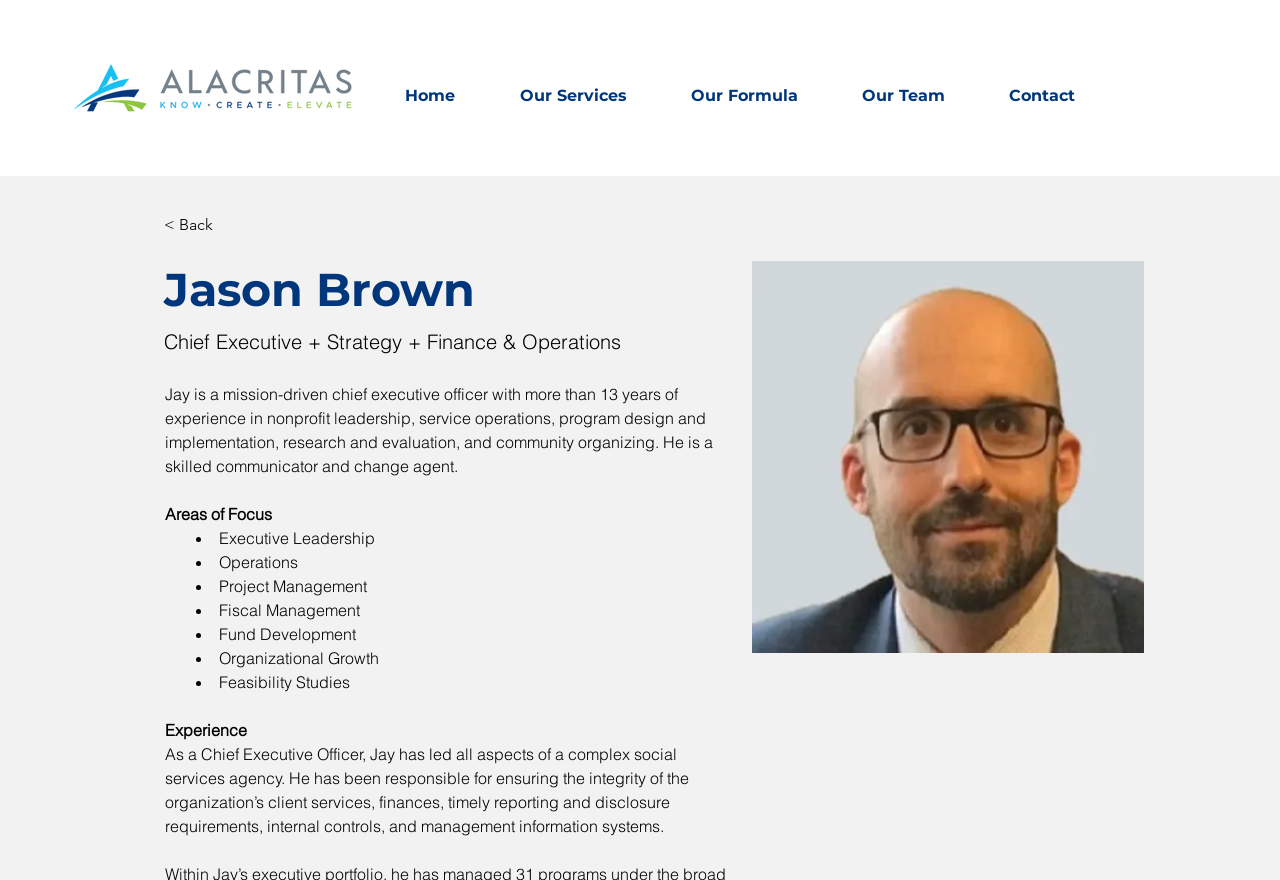How many years of experience does Jason Brown have?
Refer to the screenshot and deliver a thorough answer to the question presented.

According to the webpage, Jason Brown has 'more than 13 years of experience in nonprofit leadership, service operations, program design and implementation, research and evaluation, and community organizing'.